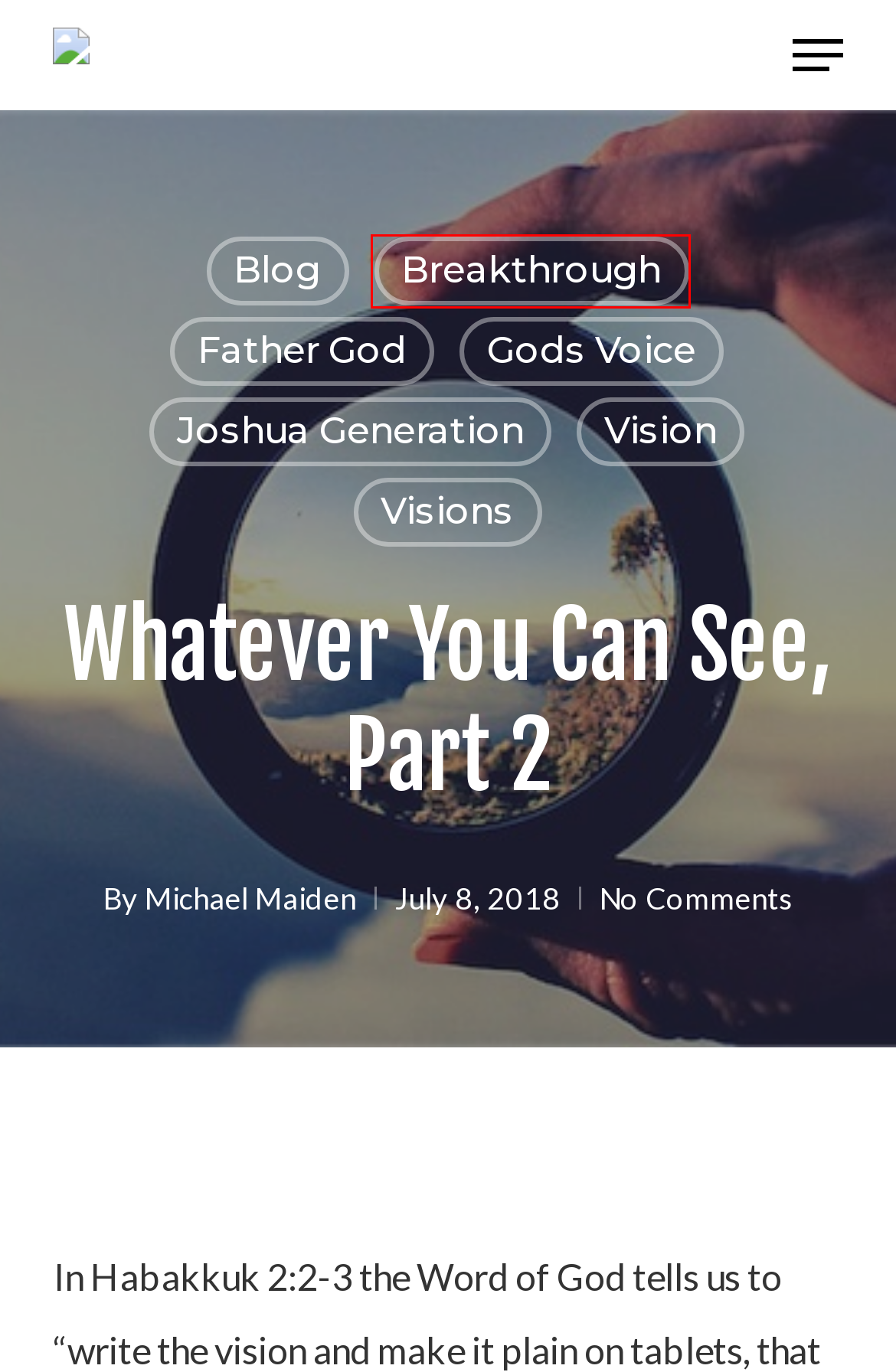Evaluate the webpage screenshot and identify the element within the red bounding box. Select the webpage description that best fits the new webpage after clicking the highlighted element. Here are the candidates:
A. Breakthrough – Dr. Michael Maiden
B. Michael Maiden – Dr. Michael Maiden
C. Blog – Dr. Michael Maiden
D. Vision – Dr. Michael Maiden
E. Joshua Generation – Dr. Michael Maiden
F. Father God – Dr. Michael Maiden
G. Visions – Dr. Michael Maiden
H. Dr. Michael Maiden – Just one word from God Changes everything.

A